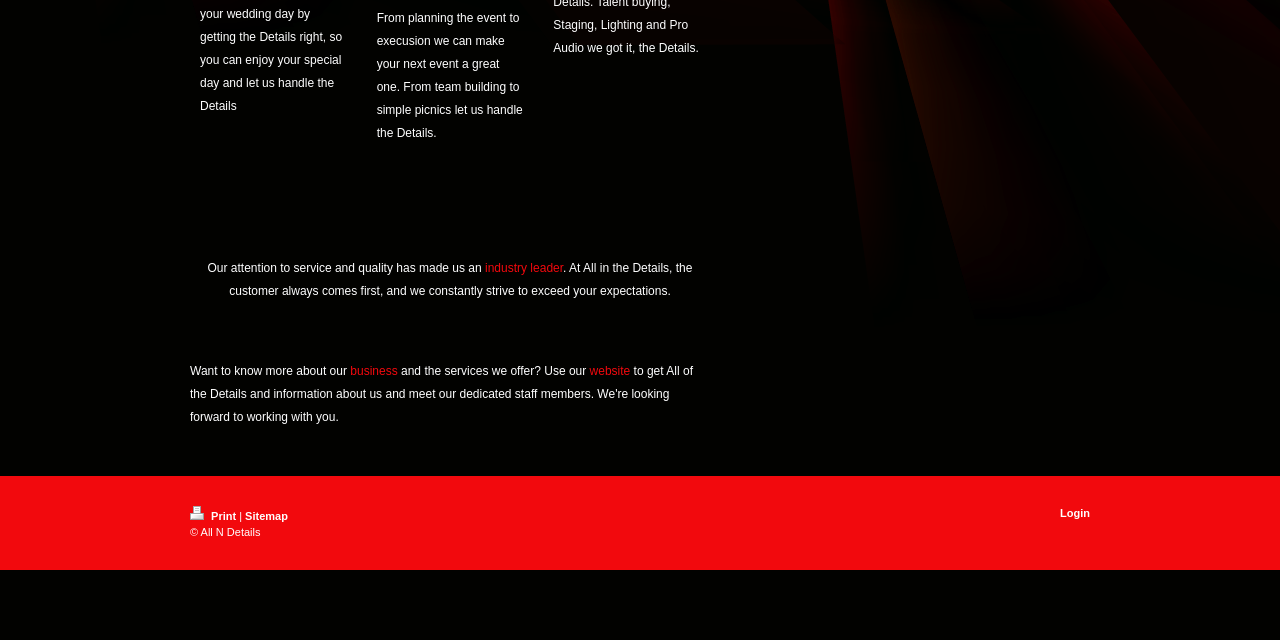Determine the bounding box coordinates in the format (top-left x, top-left y, bottom-right x, bottom-right y). Ensure all values are floating point numbers between 0 and 1. Identify the bounding box of the UI element described by: Black History

None